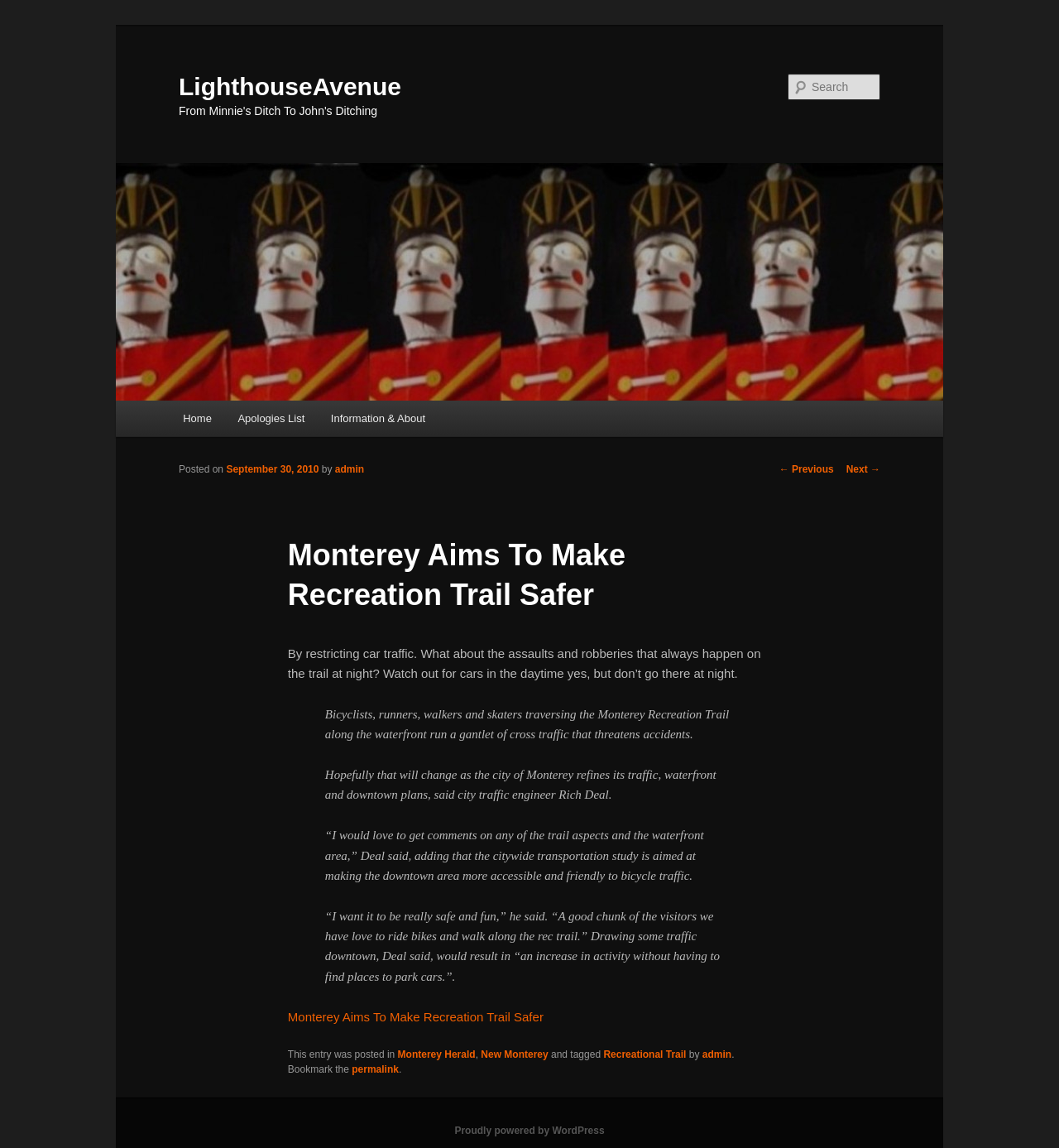What is the name of the website?
Using the image, give a concise answer in the form of a single word or short phrase.

LighthouseAvenue